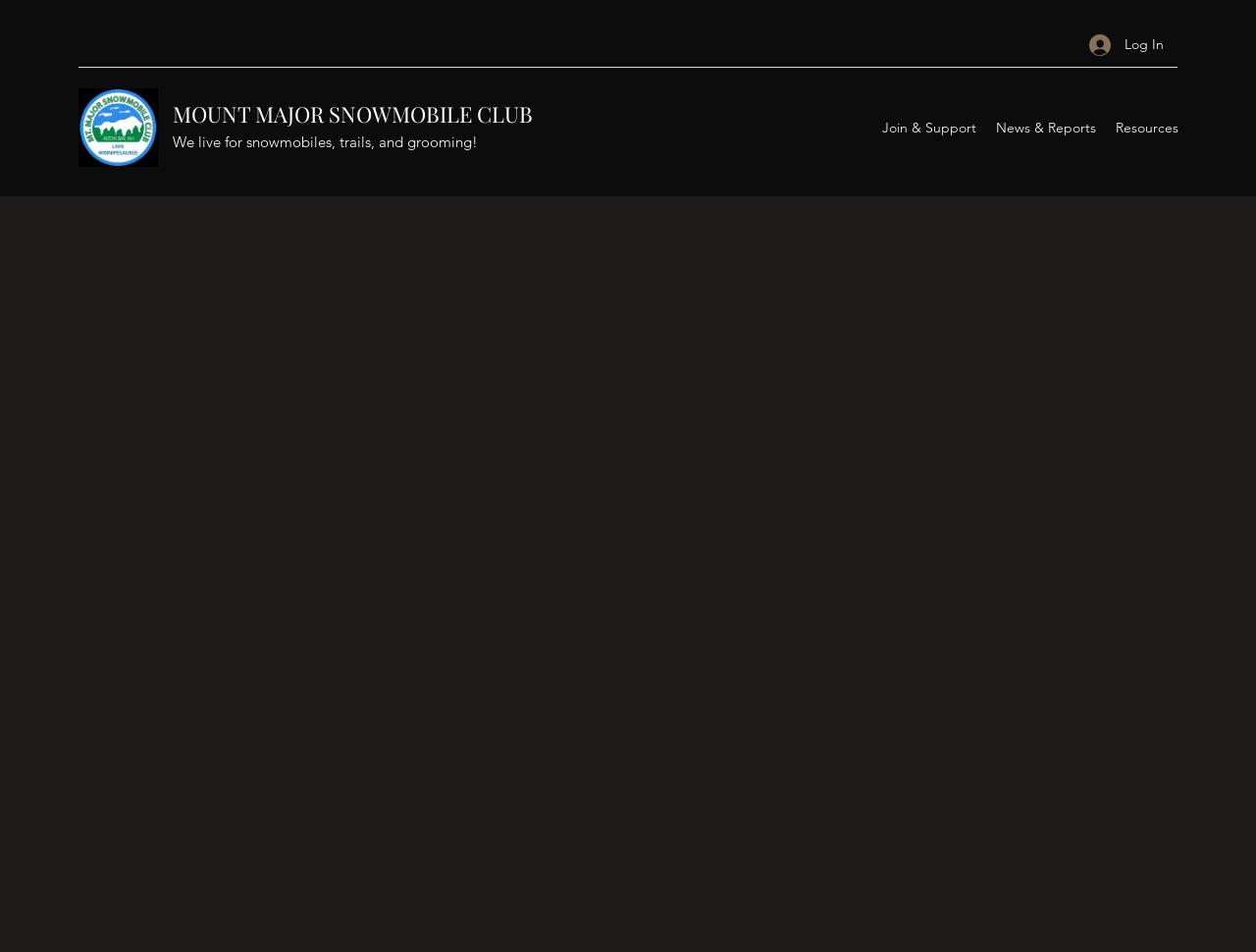Describe every aspect of the webpage comprehensively.

The webpage is about the Mount Major Snowmobile Club's sponsorship program. At the top right corner, there is a "Log In" button accompanied by a small image. On the top left, there is a small image of "black.gif". Below it, the club's name "MOUNT MAJOR SNOWMOBILE CLUB" is displayed prominently. 

Next to the club's name, there is a brief description of the club: "We live for snowmobiles, trails, and grooming!". A navigation menu labeled "Site" is located on the right side, with options including "Join & Support", "News & Reports", and "Resources". 

The main content of the page is about the "TRAIL SPONSORSHIP PROGRAM". There is a heading with this title, followed by a paragraph of text that explains the program. The text encourages readers to become one of the club's sponsors and support their favorite trail this winter. 

Below this, there is a link to "Our Sponsors" and a brief message expressing gratitude. Further down, there is a longer paragraph that explains the importance of the sponsorship program to the club and its riders. The text highlights the club's features, including its 55 miles of trails and direct access to the Summit of Mt Major.